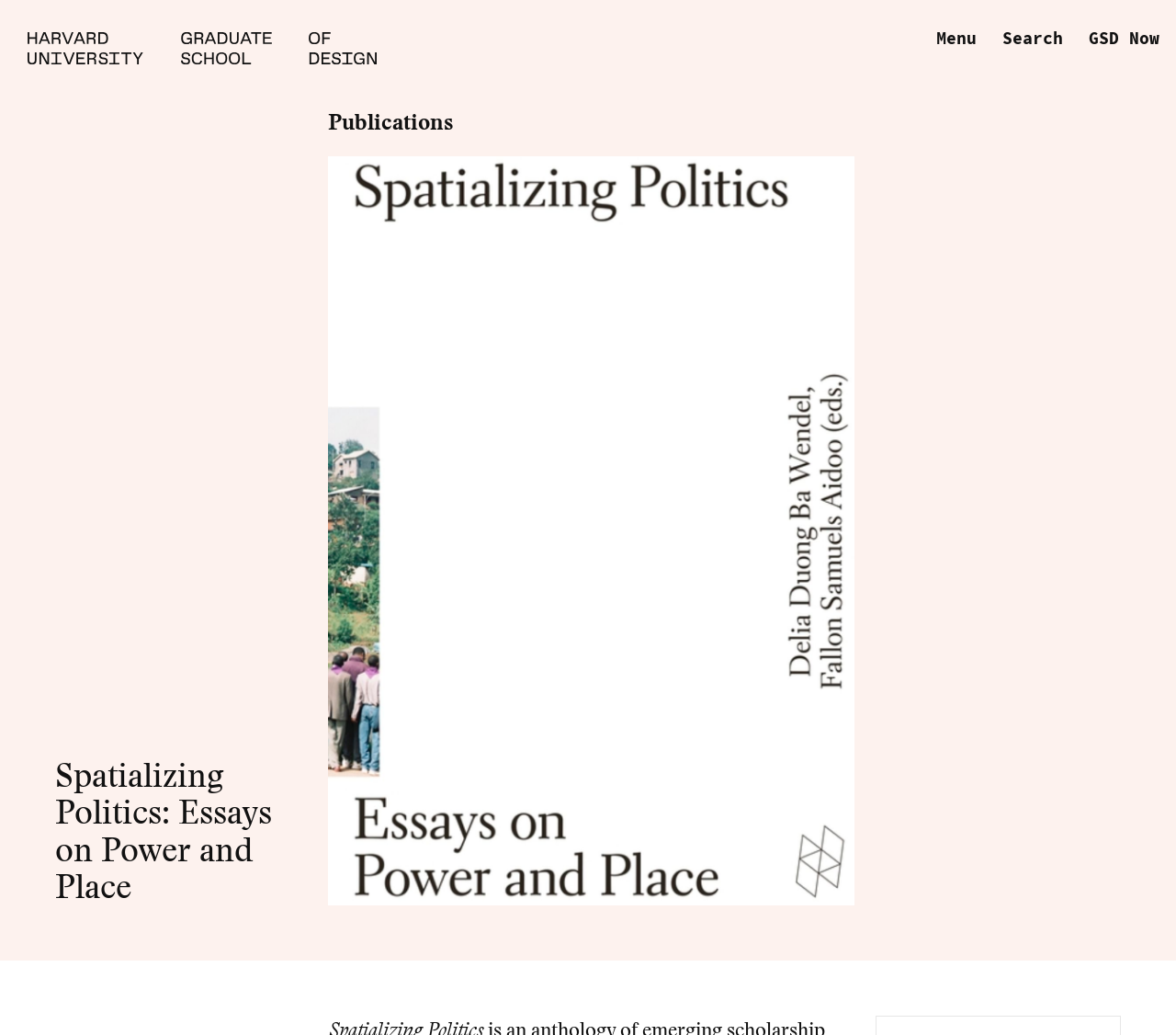Is there an image on the webpage?
Using the screenshot, give a one-word or short phrase answer.

Yes